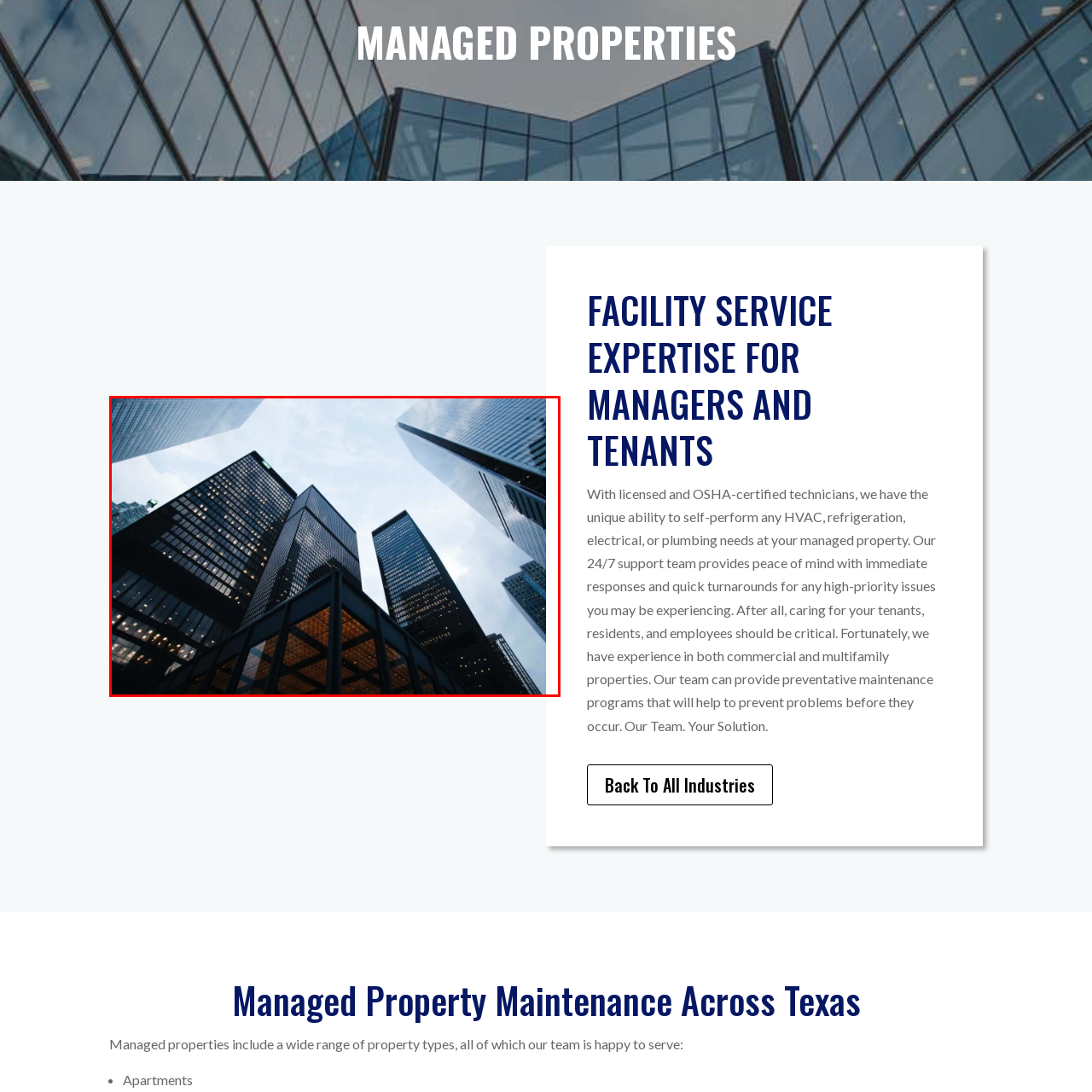Examine the image within the red border, Is the sky clear? 
Please provide a one-word or one-phrase answer.

No